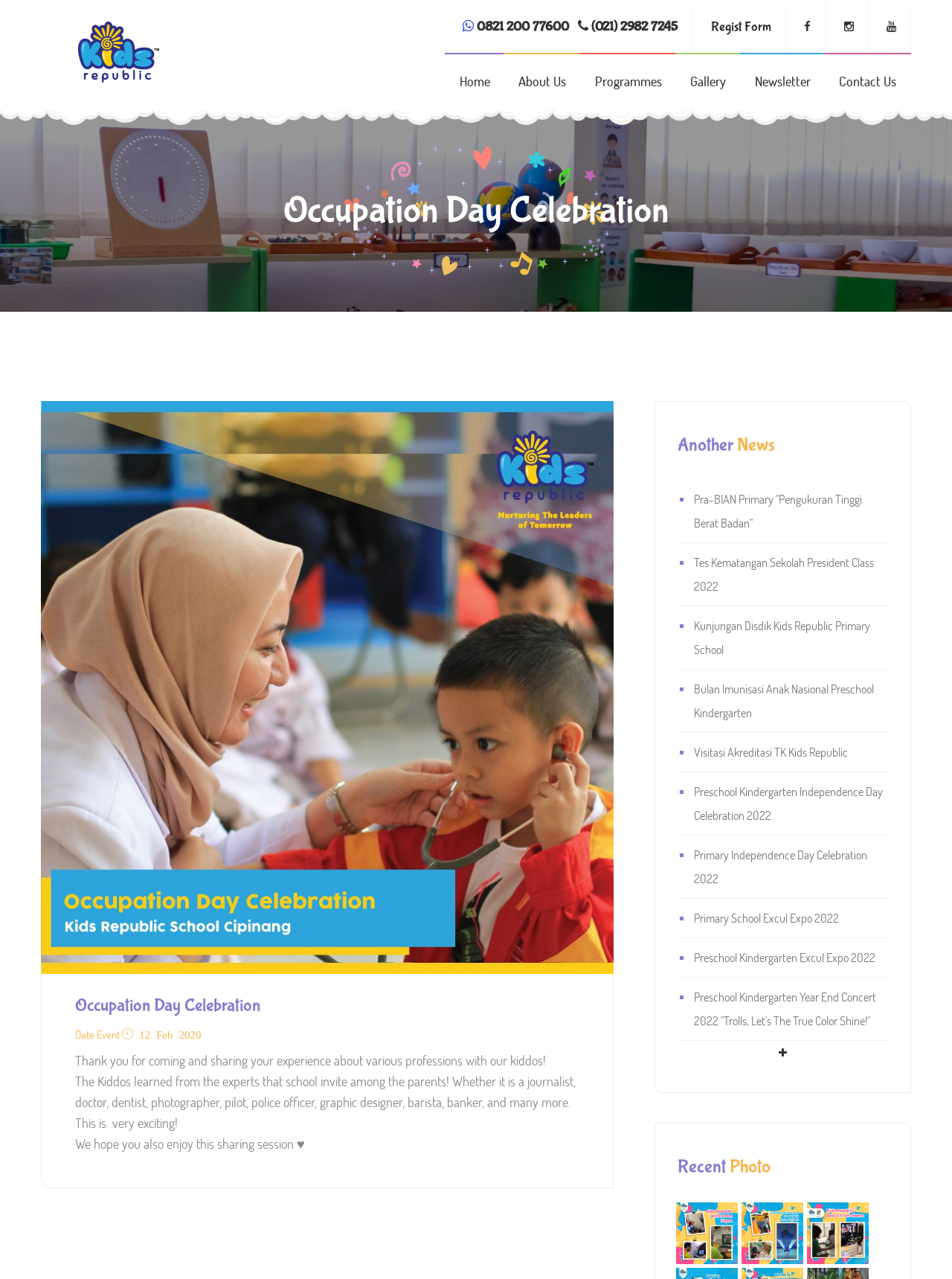Find the bounding box coordinates of the clickable region needed to perform the following instruction: "Click the KR Logo". The coordinates should be provided as four float numbers between 0 and 1, i.e., [left, top, right, bottom].

[0.043, 0.034, 0.206, 0.046]